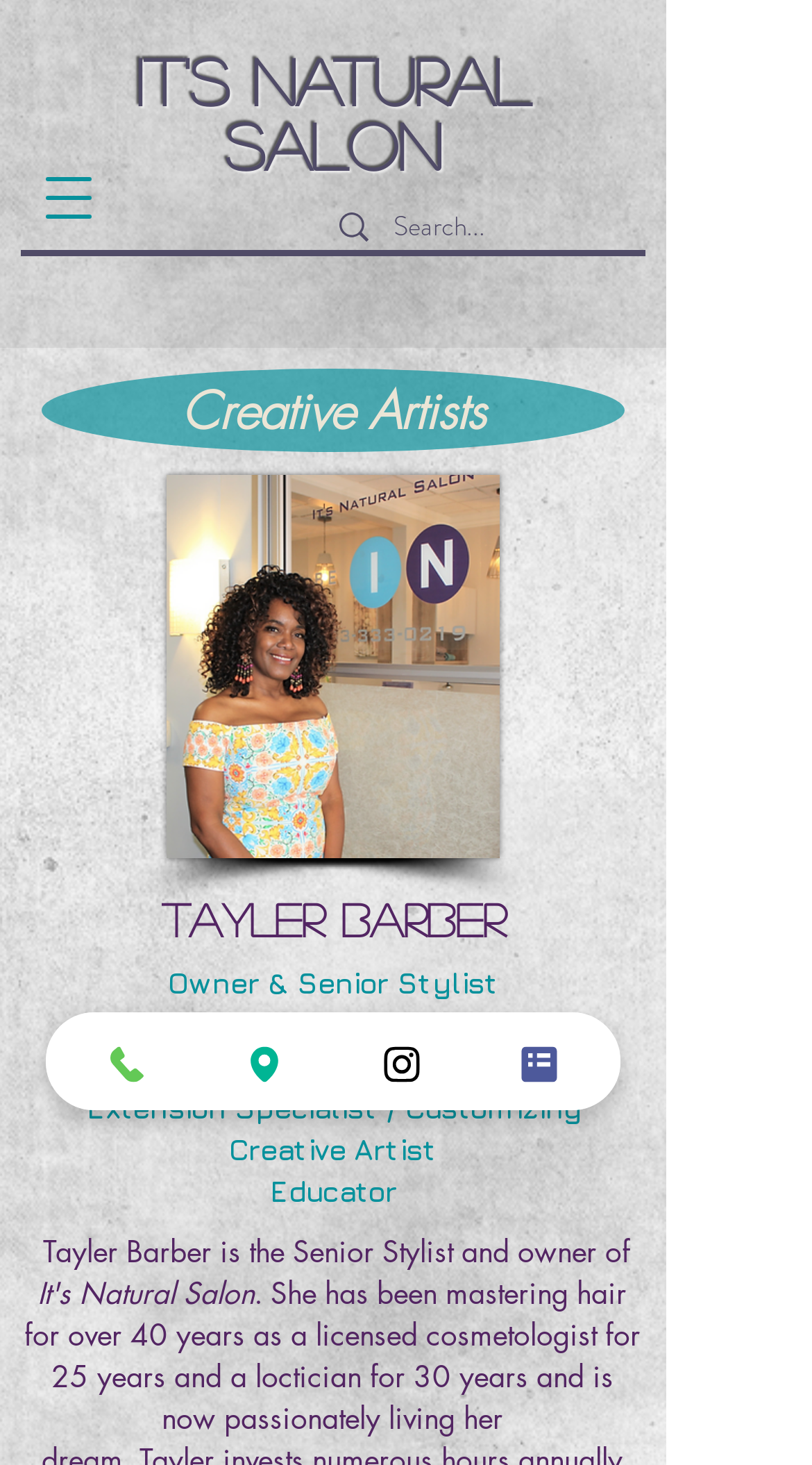For the element described, predict the bounding box coordinates as (top-left x, top-left y, bottom-right x, bottom-right y). All values should be between 0 and 1. Element description: Instagram

[0.41, 0.691, 0.579, 0.758]